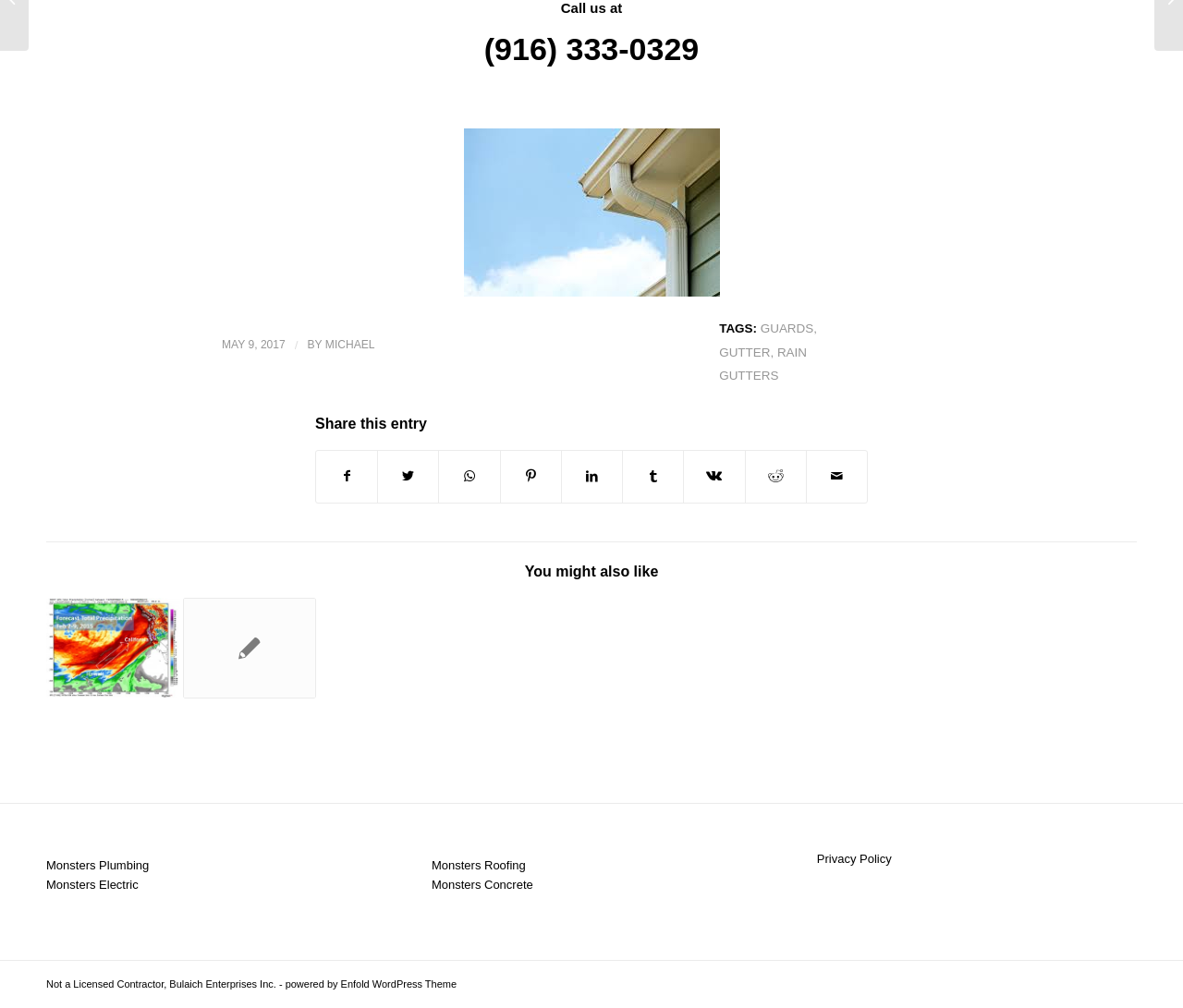Using the description: "rain gutters", identify the bounding box of the corresponding UI element in the screenshot.

[0.608, 0.343, 0.682, 0.38]